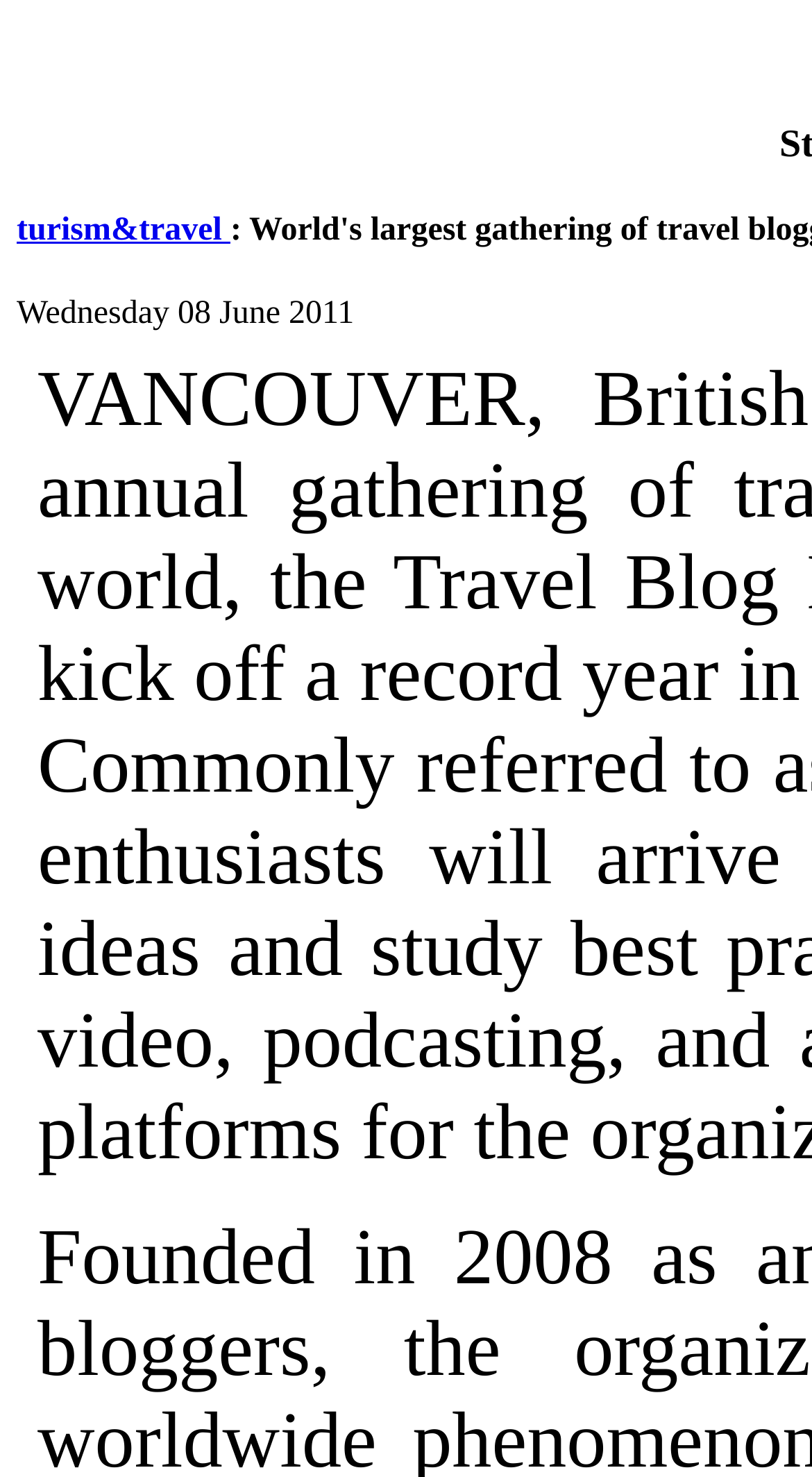Bounding box coordinates should be in the format (top-left x, top-left y, bottom-right x, bottom-right y) and all values should be floating point numbers between 0 and 1. Determine the bounding box coordinate for the UI element described as: Web Monetization

None